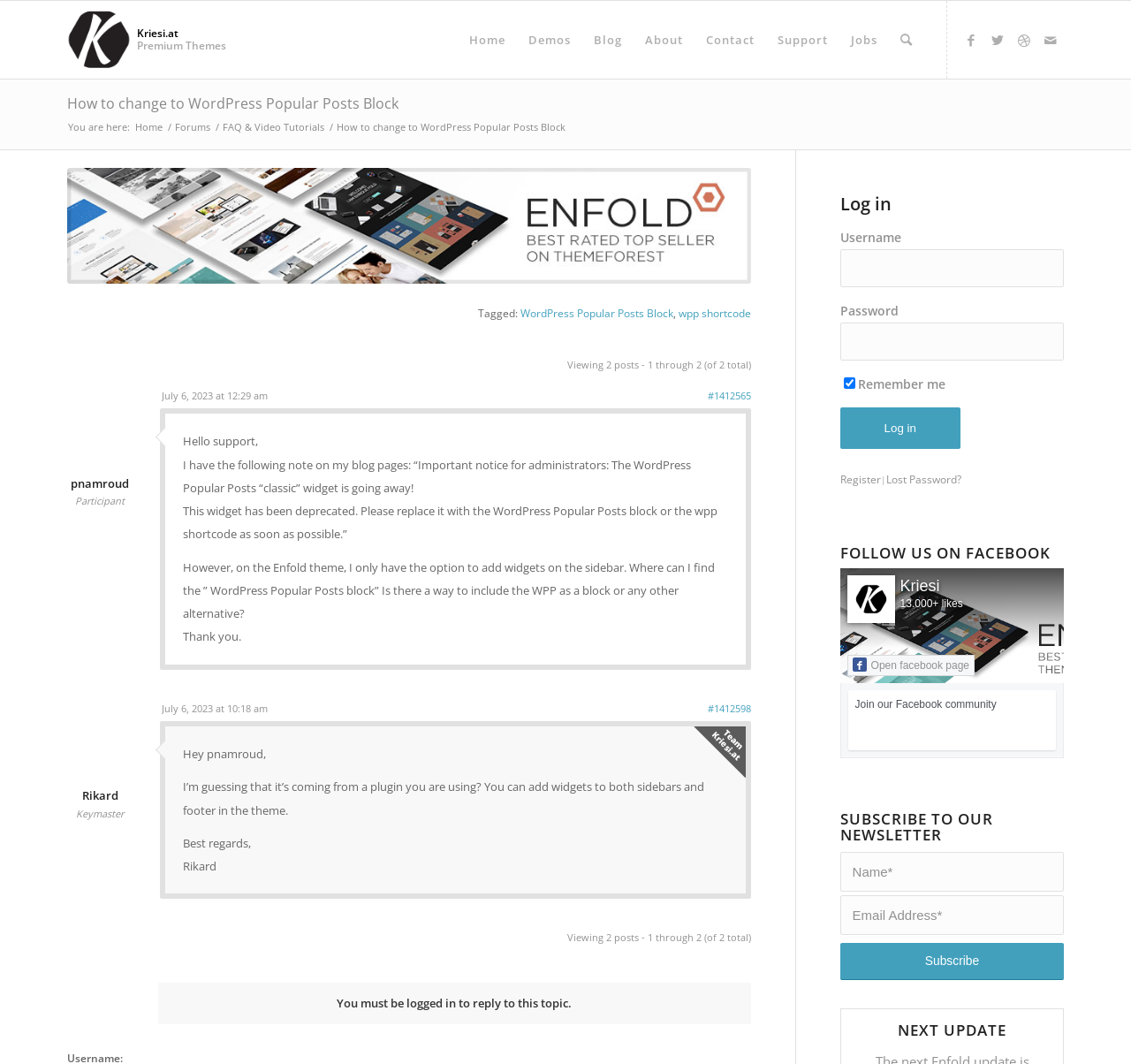Locate the bounding box coordinates of the element you need to click to accomplish the task described by this instruction: "Search for something on Facebook".

[0.749, 0.615, 0.862, 0.635]